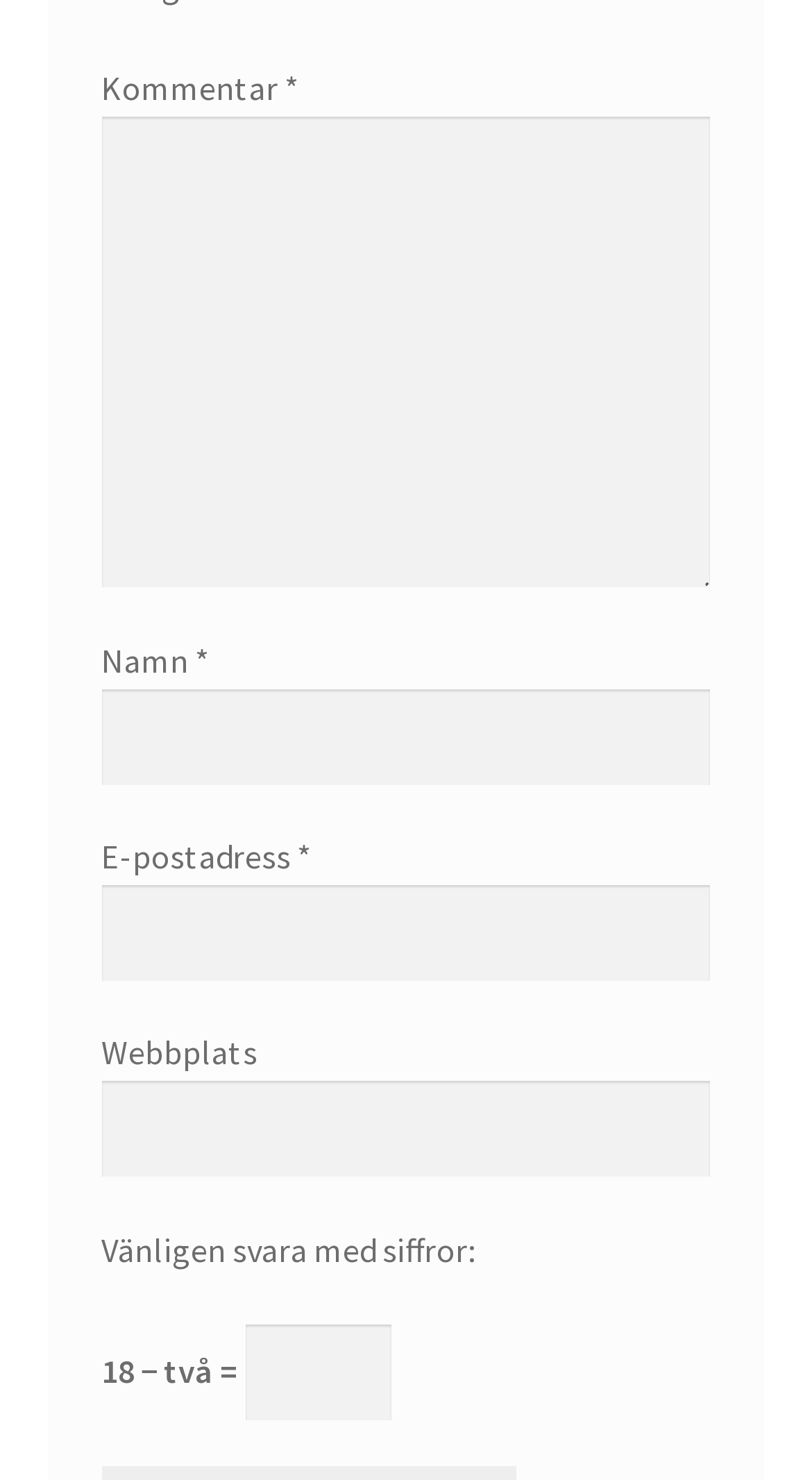Find the bounding box coordinates corresponding to the UI element with the description: ".st0{fill-rule:evenodd;clip-rule:evenodd;} Copy". The coordinates should be formatted as [left, top, right, bottom], with values as floats between 0 and 1.

None